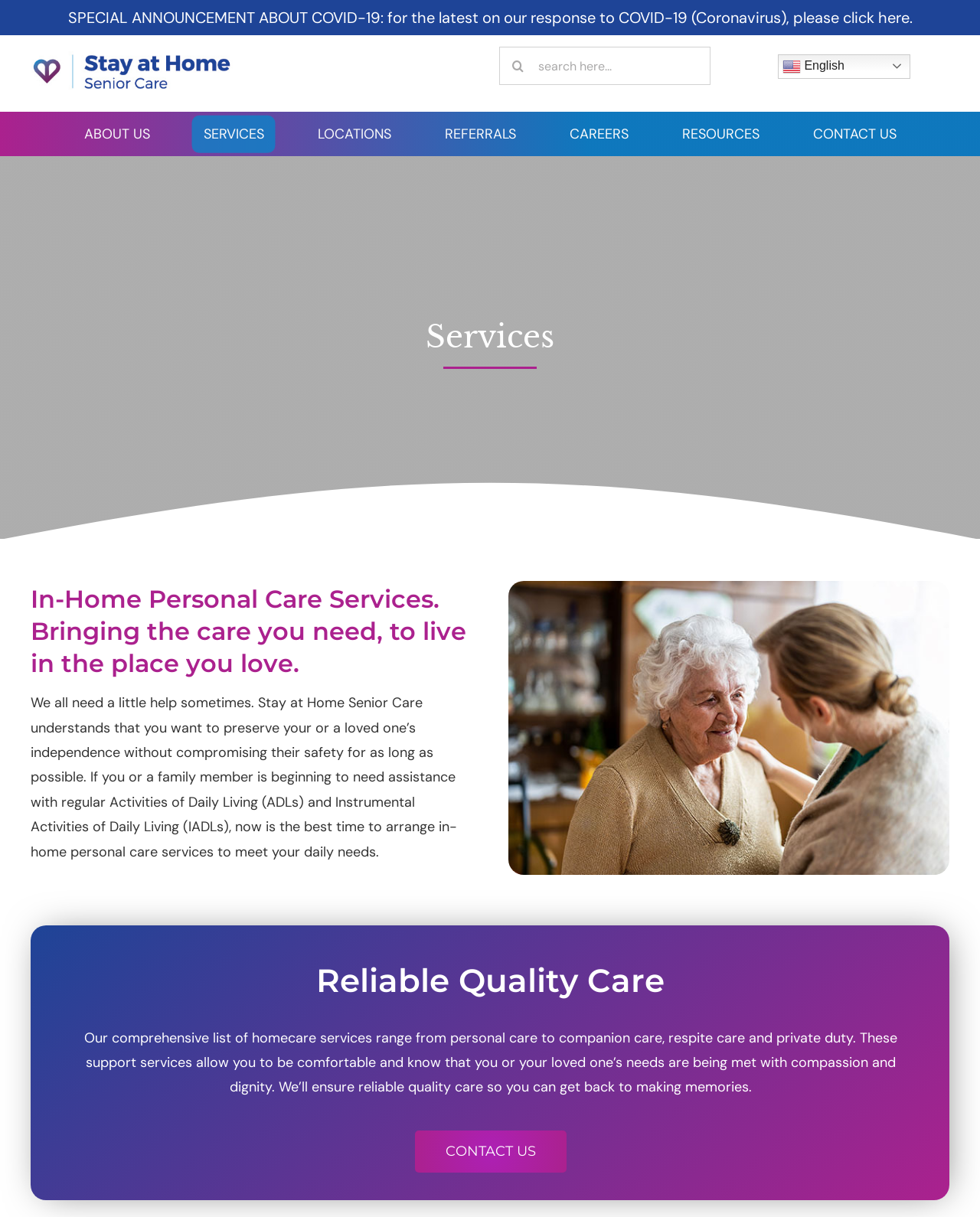Create a full and detailed caption for the entire webpage.

This webpage is about Stay at Home Senior Care, a service that provides in-home personal care to seniors. At the top of the page, there is a special announcement about COVID-19, with a link to learn more about their response to the pandemic. Below this, there is a logo and a search bar where users can search for specific topics. 

To the right of the search bar, there is a language selection option, currently set to English, with a small flag icon. 

The main navigation menu is located below the search bar, with links to various sections of the website, including About Us, Services, Locations, Referrals, Careers, Resources, and Contact Us. 

The main content of the page is divided into sections. The first section has a heading that reads "Services" and features a large background image. Below this, there is a subheading that describes the in-home personal care services offered by Stay at Home Senior Care. 

The following section provides more detailed information about the services, including the types of care provided, such as personal care, companion care, respite care, and private duty. There is also a call-to-action to contact them for more information. 

At the bottom of the page, there is a link to go back to the top of the page.